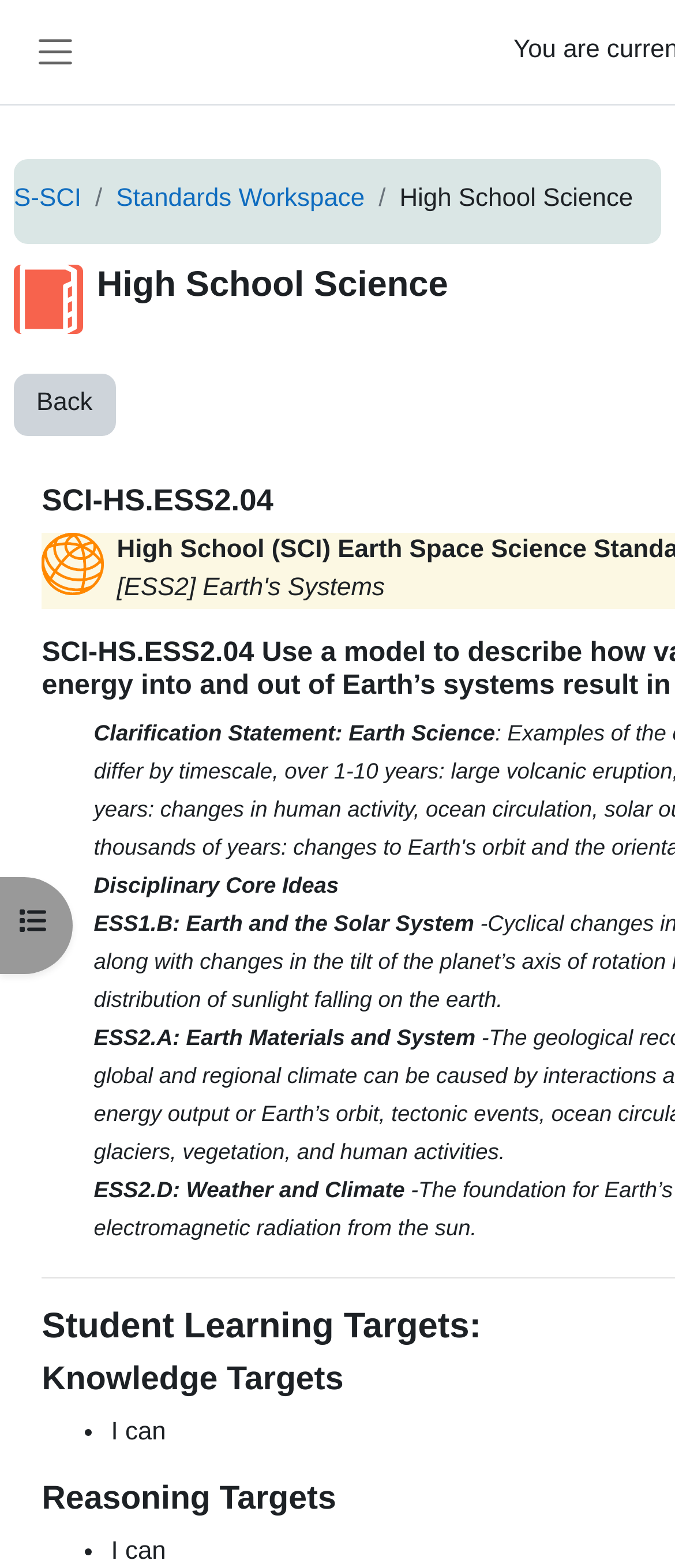What is the first disciplinary core idea listed?
Carefully analyze the image and provide a thorough answer to the question.

I looked at the static text elements under the heading 'Disciplinary Core Ideas'. The first element is 'ESS1.B: Earth and the Solar System', which suggests that it is the first disciplinary core idea listed.